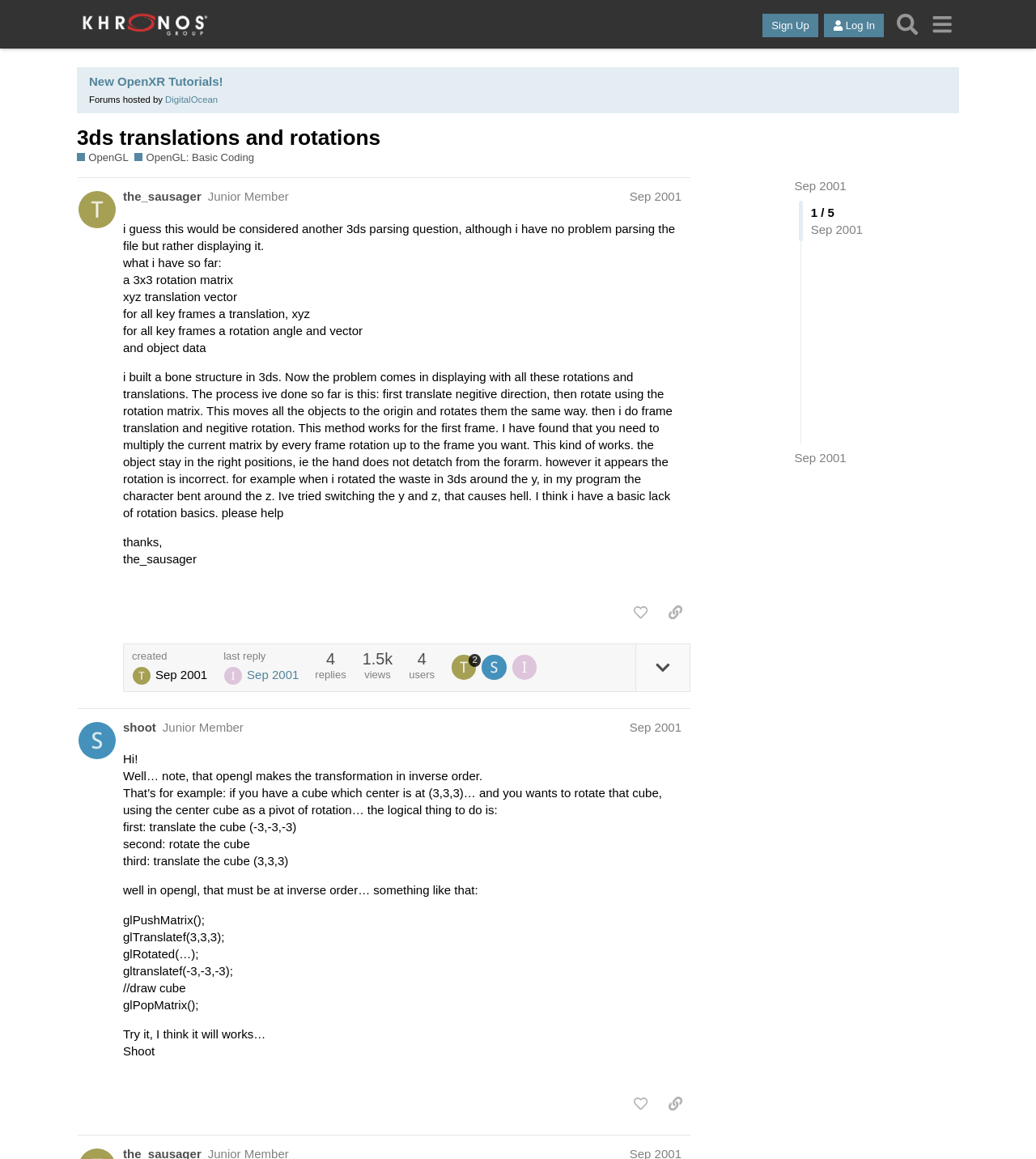Locate the bounding box coordinates of the element that needs to be clicked to carry out the instruction: "like this post". The coordinates should be given as four float numbers ranging from 0 to 1, i.e., [left, top, right, bottom].

[0.604, 0.517, 0.633, 0.541]